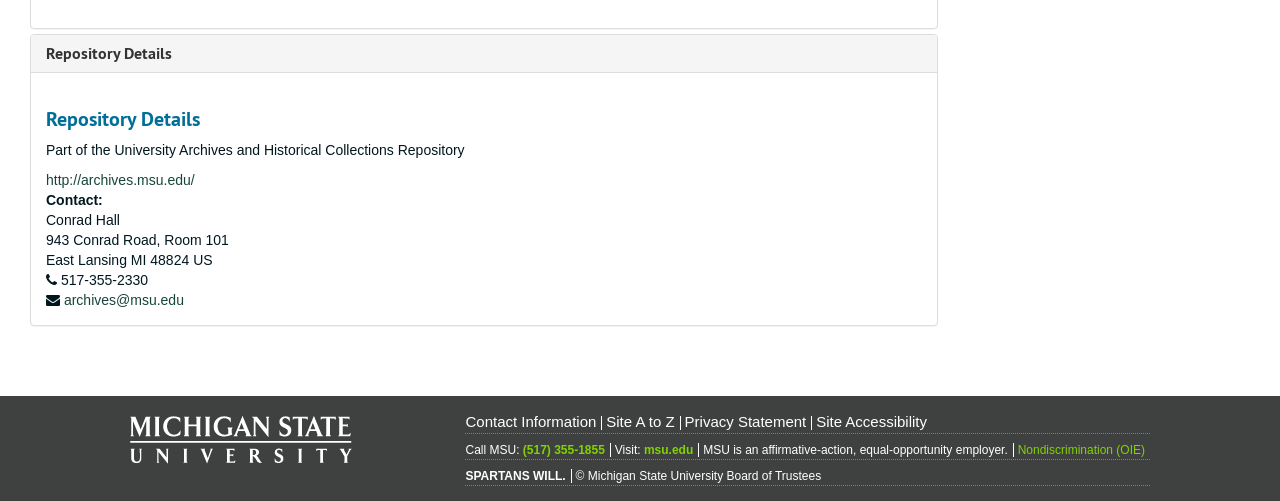Please identify the bounding box coordinates of the region to click in order to complete the task: "Click on Jarque-bera Test In R Package". The coordinates must be four float numbers between 0 and 1, specified as [left, top, right, bottom].

None